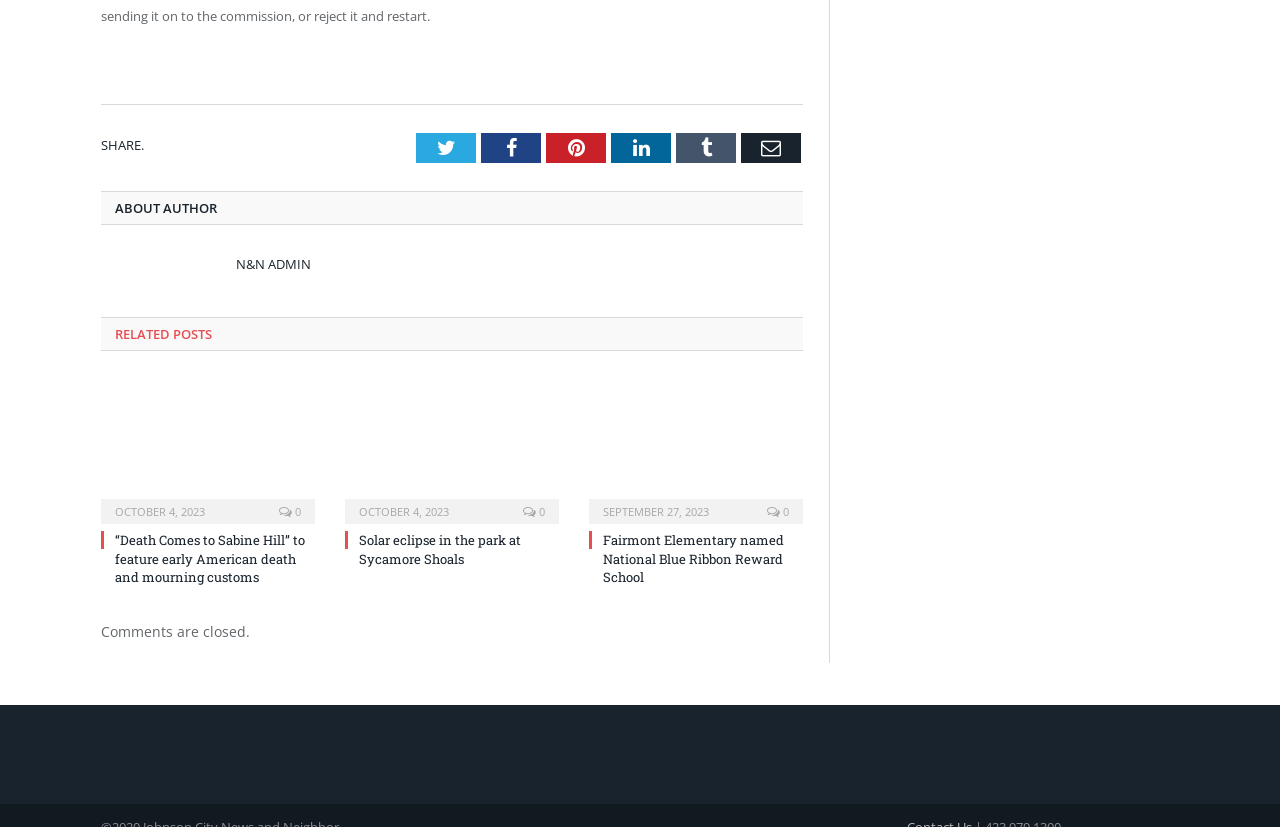Given the element description N&N Admin, predict the bounding box coordinates for the UI element in the webpage screenshot. The format should be (top-left x, top-left y, bottom-right x, bottom-right y), and the values should be between 0 and 1.

[0.184, 0.309, 0.243, 0.33]